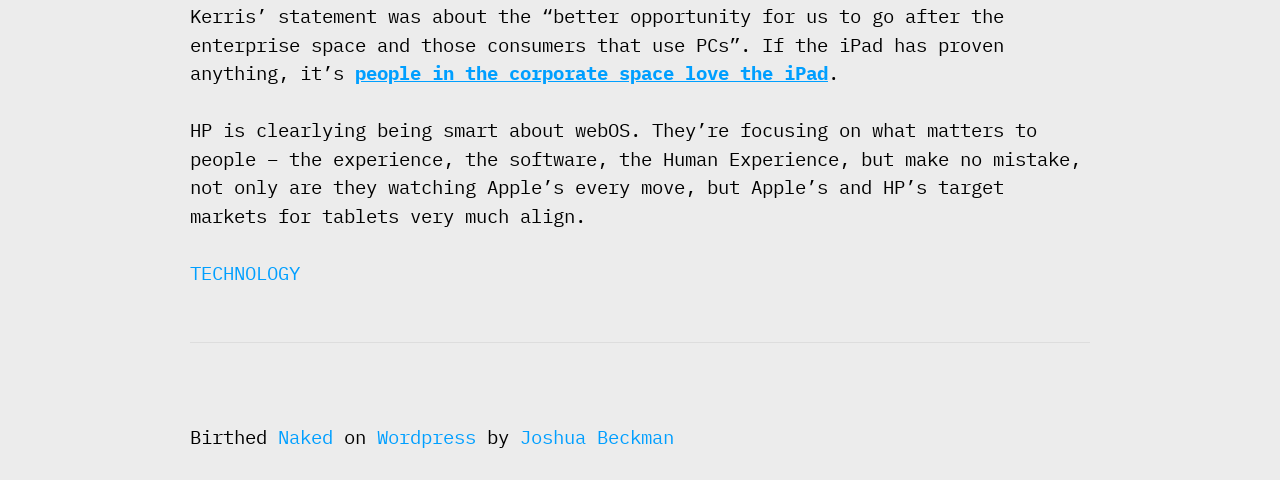What is the platform where the blog is hosted?
Kindly give a detailed and elaborate answer to the question.

The platform where the blog is hosted can be identified from the link 'Wordpress' located at [0.295, 0.884, 0.372, 0.934] which suggests that the blog is hosted on Wordpress.